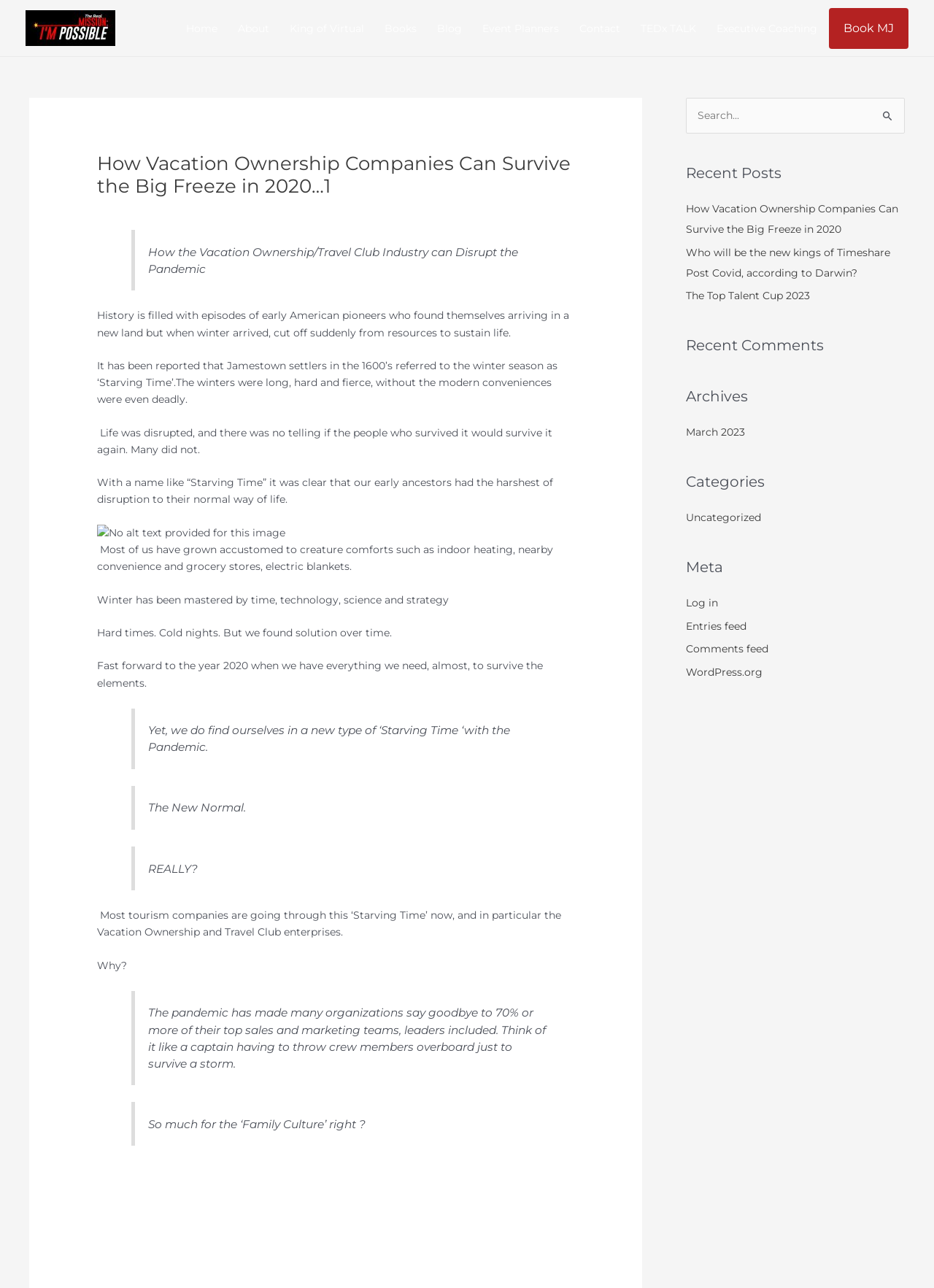Respond with a single word or phrase to the following question:
What is the author's name?

Coach MJ Tolan